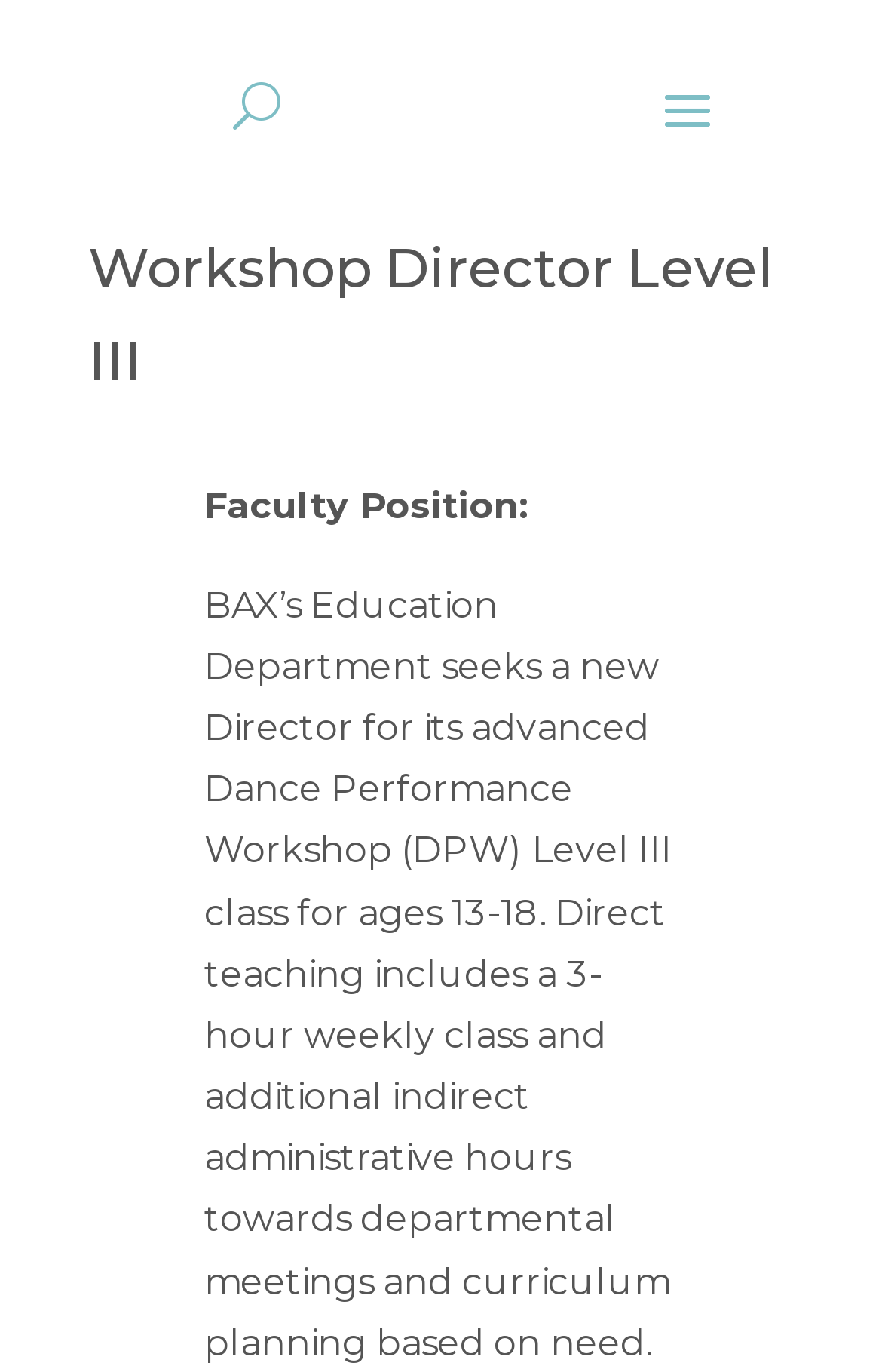Determine the main heading text of the webpage.

BAX Dance Performance Workshop Director Level III